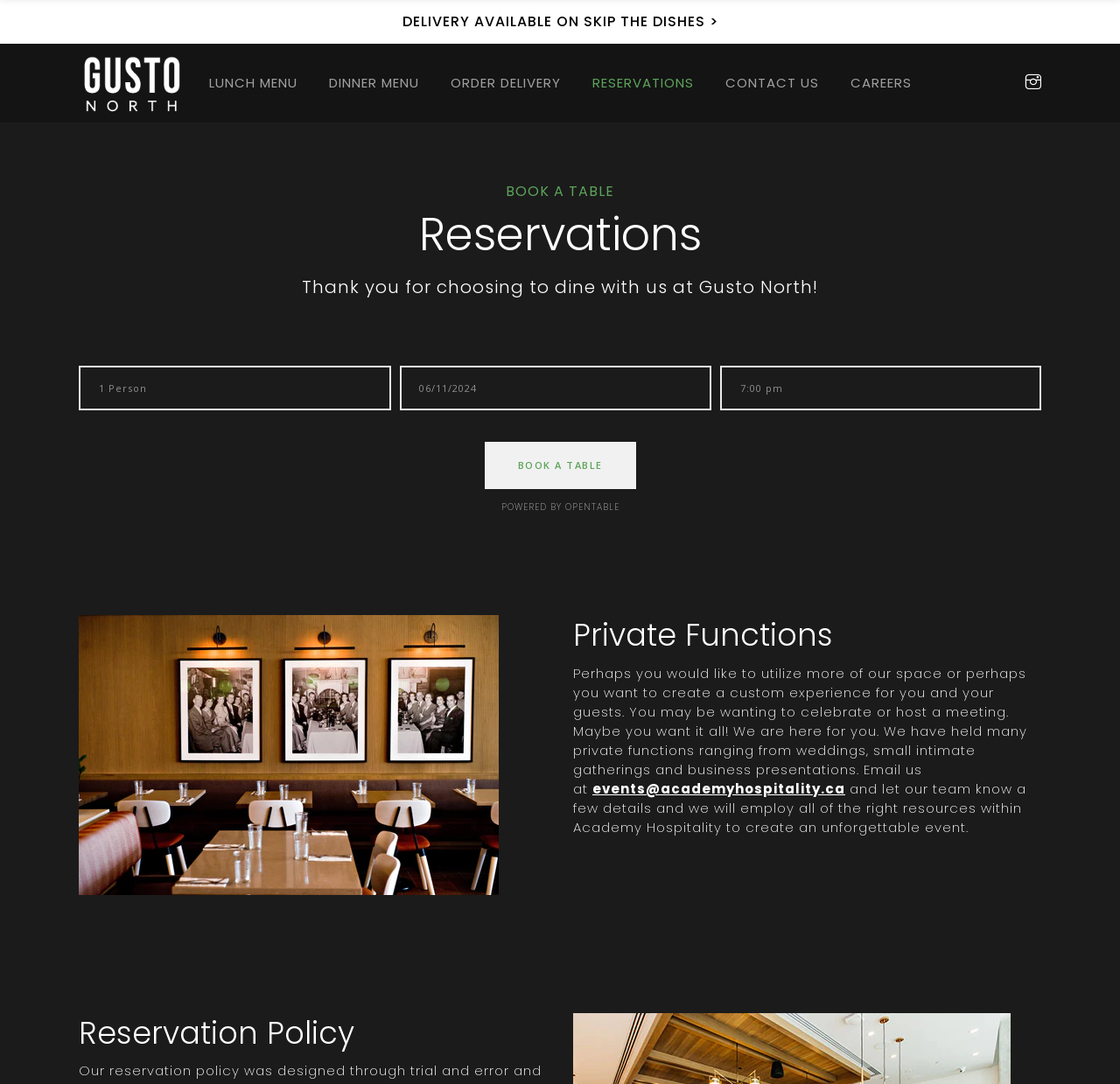How can I inquire about private functions?
Please provide a detailed answer to the question.

The webpage provides an email address 'events@academyhospitality.ca' which suggests that users can email this address to inquire about private functions at Gusto North.